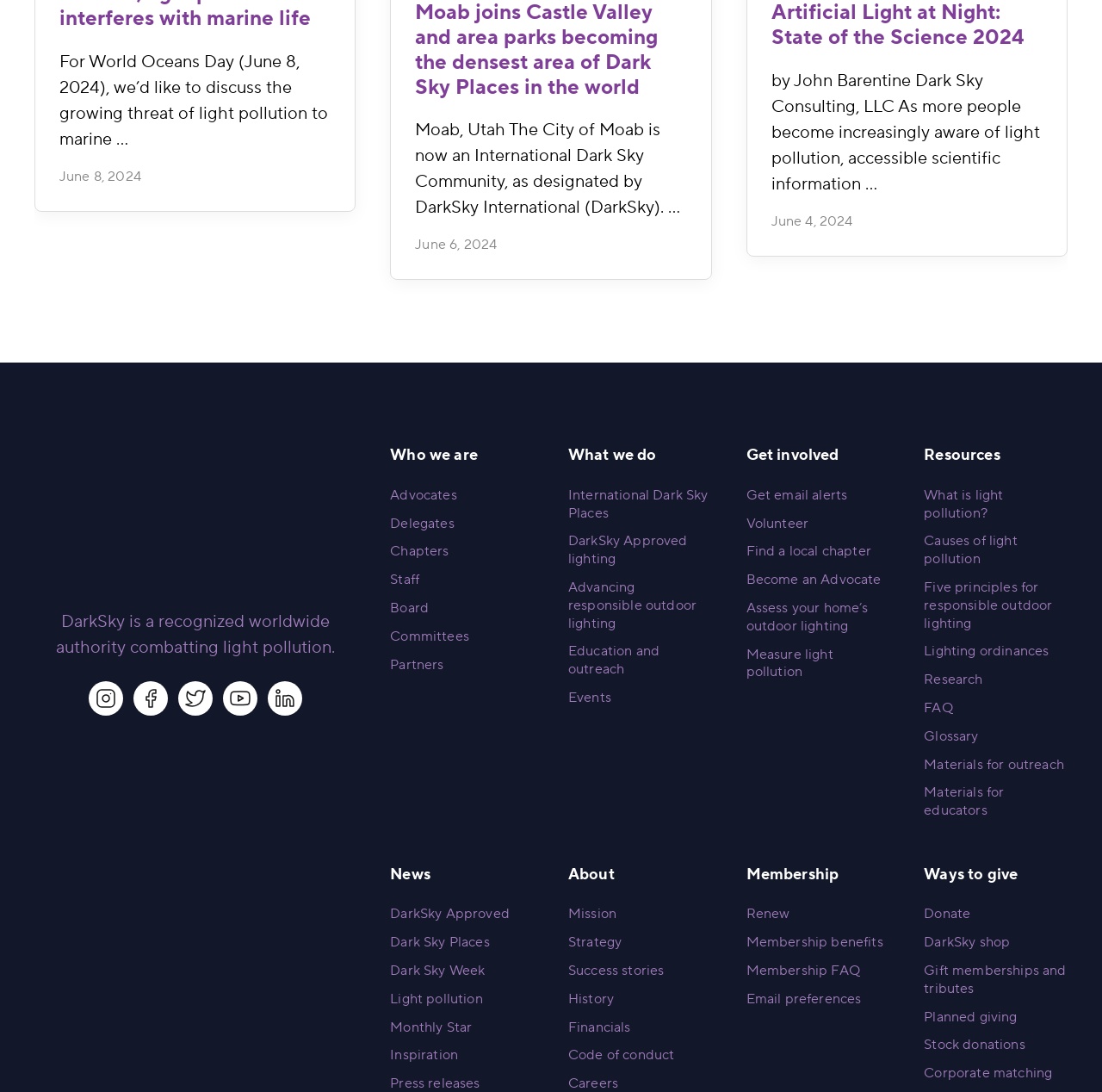Locate the bounding box coordinates of the segment that needs to be clicked to meet this instruction: "Donate to DarkSky".

[0.839, 0.829, 0.881, 0.845]